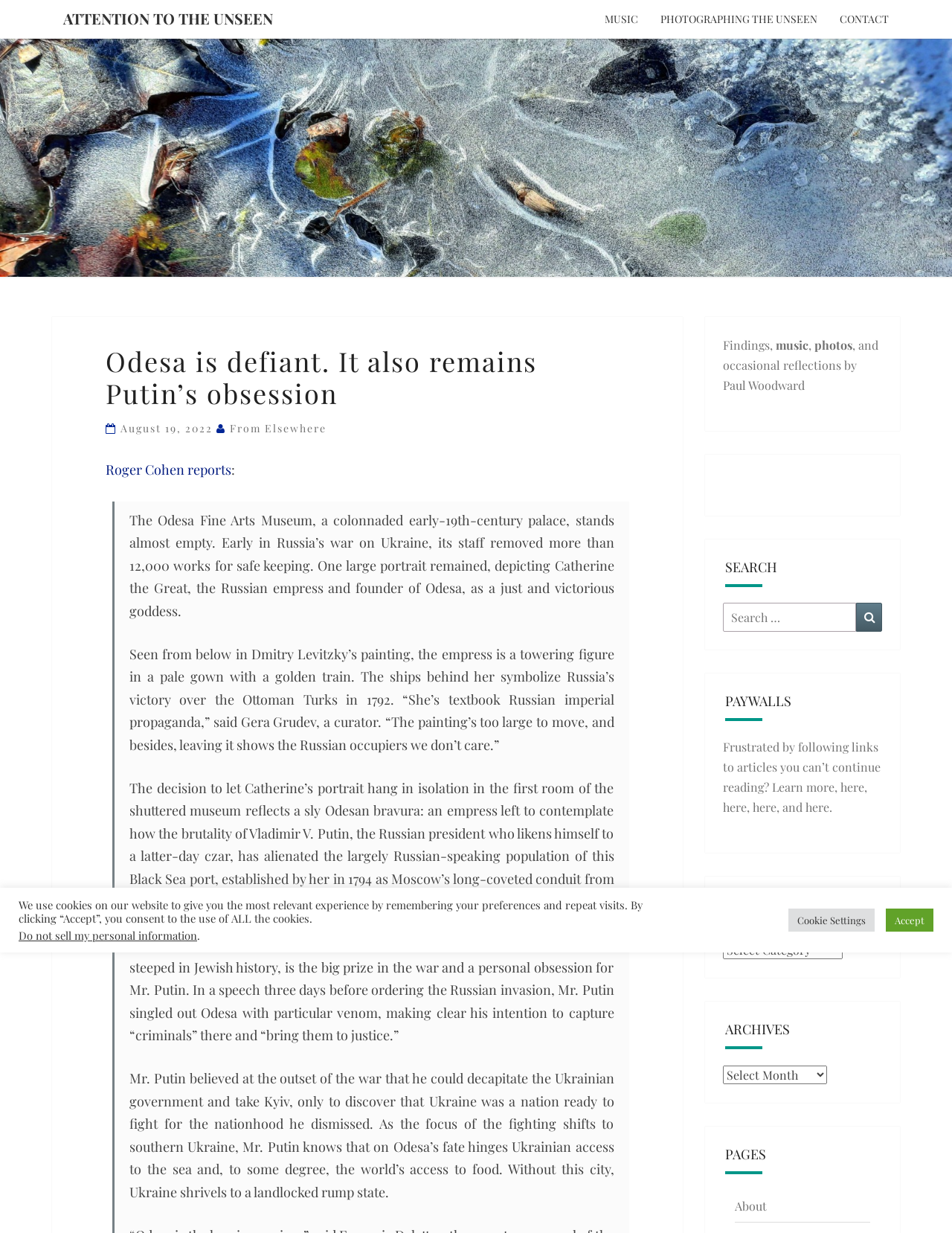Can you pinpoint the bounding box coordinates for the clickable element required for this instruction: "Check the 'ARCHIVES'"? The coordinates should be four float numbers between 0 and 1, i.e., [left, top, right, bottom].

[0.759, 0.864, 0.868, 0.879]